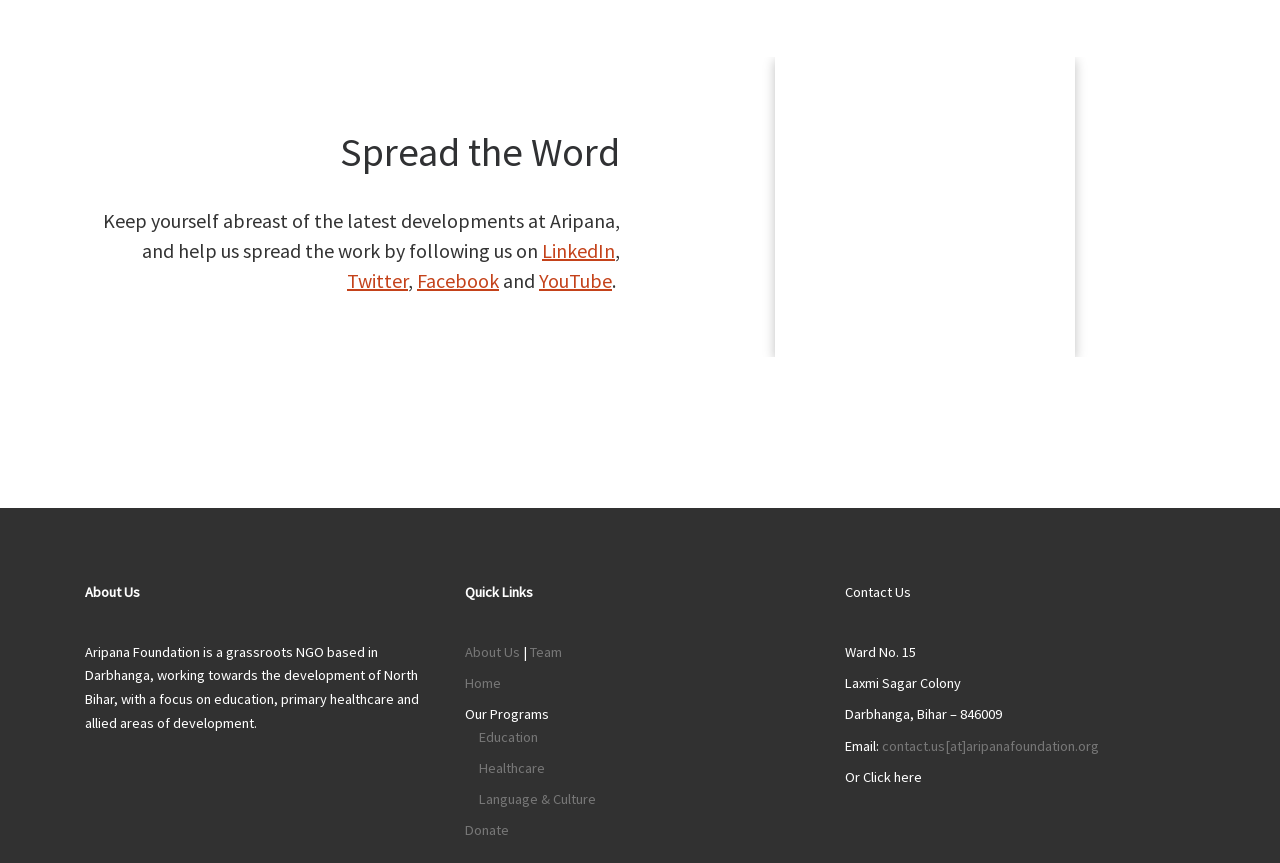Predict the bounding box coordinates of the area that should be clicked to accomplish the following instruction: "Learn about Aripana's programs in Education". The bounding box coordinates should consist of four float numbers between 0 and 1, i.e., [left, top, right, bottom].

[0.375, 0.843, 0.421, 0.864]